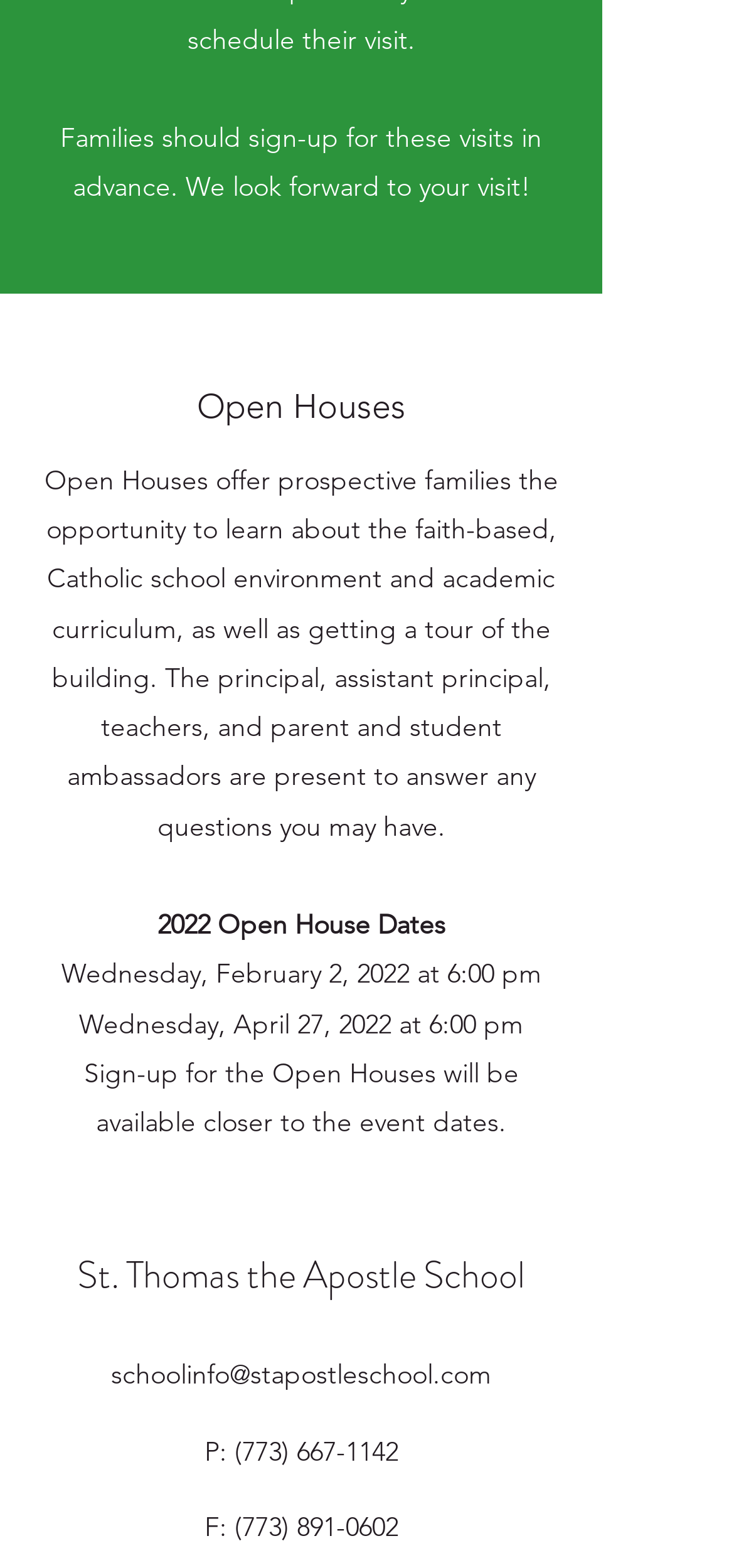What is the contact email of the school?
Based on the image, answer the question with a single word or brief phrase.

schoolinfo@stapostleschool.com